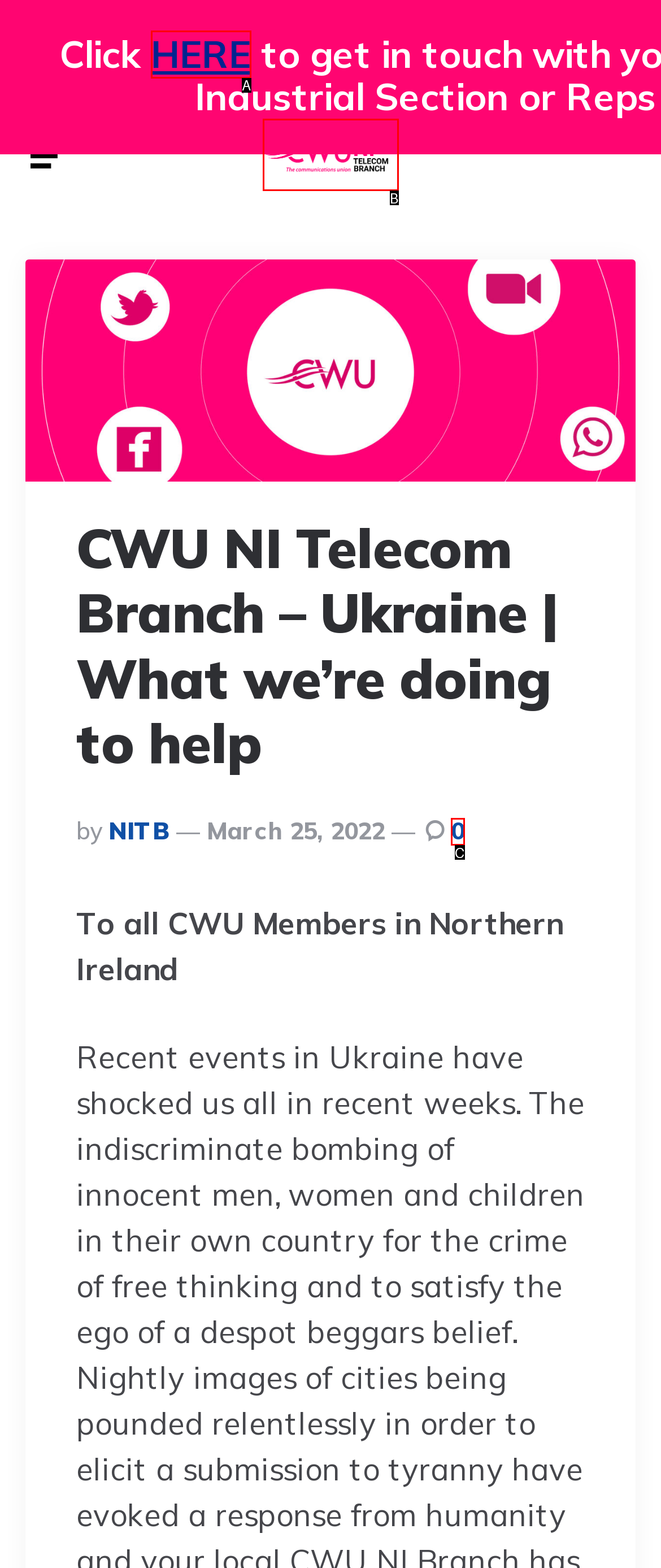Choose the HTML element that aligns with the description: alt="CWU Northern Ireland Telecoms Branch". Indicate your choice by stating the letter.

B